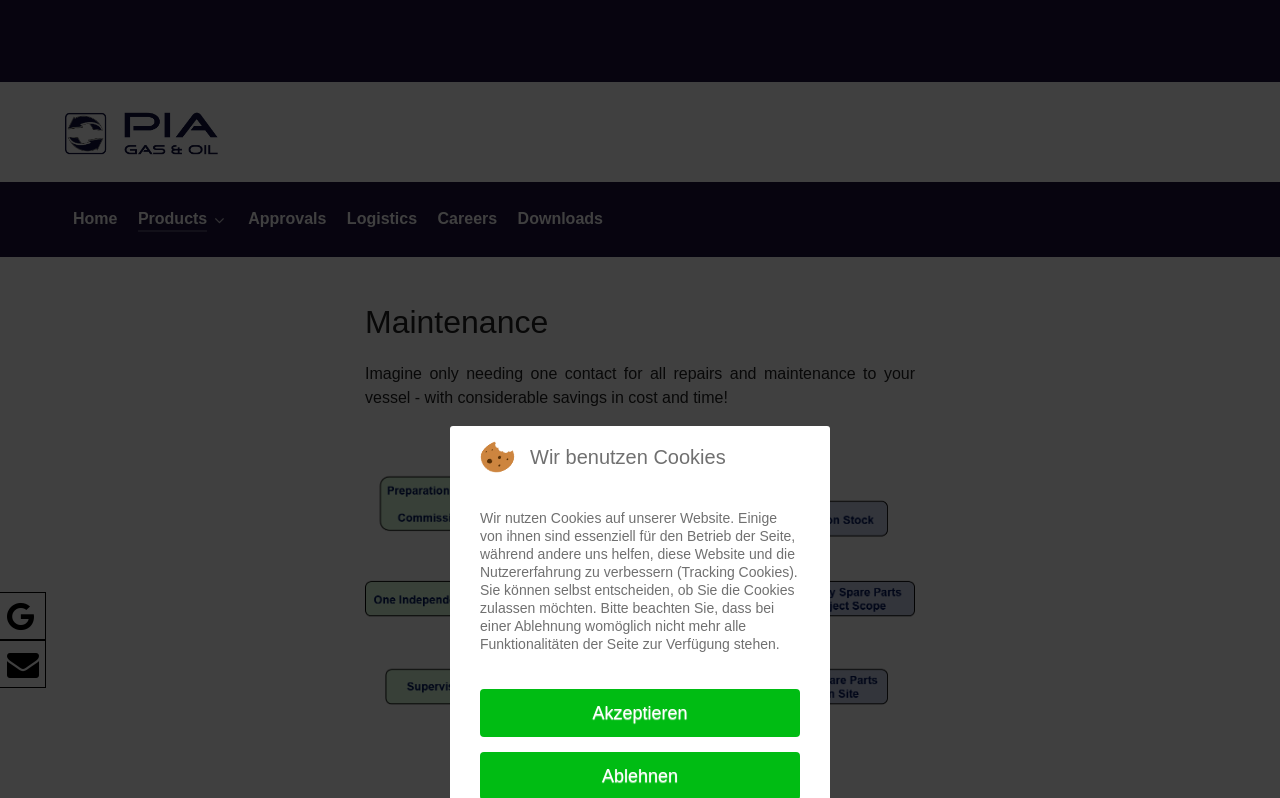How many main navigation links are there?
From the image, respond using a single word or phrase.

6